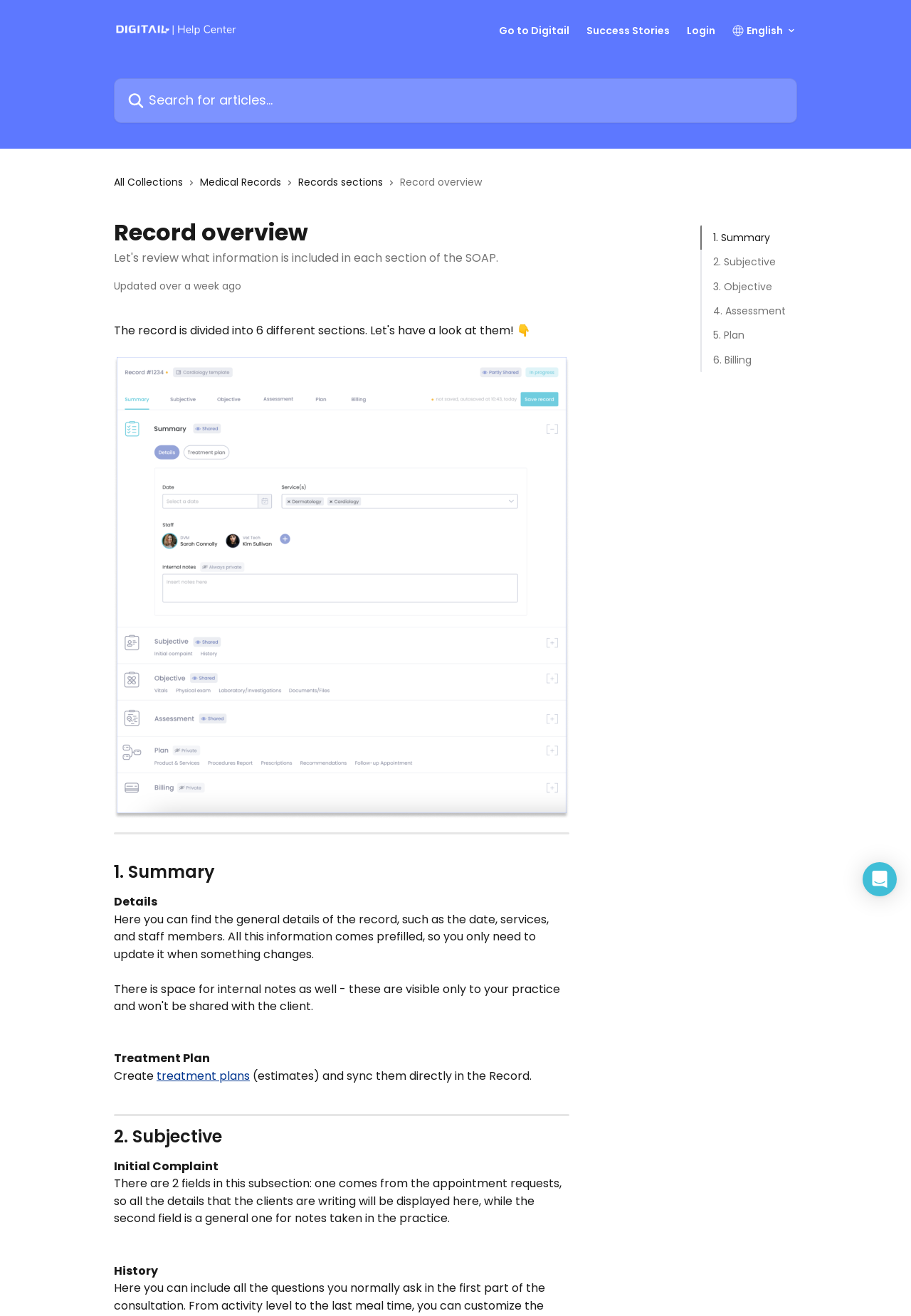Identify the bounding box coordinates of the section to be clicked to complete the task described by the following instruction: "Open Intercom Messenger". The coordinates should be four float numbers between 0 and 1, formatted as [left, top, right, bottom].

[0.947, 0.655, 0.984, 0.681]